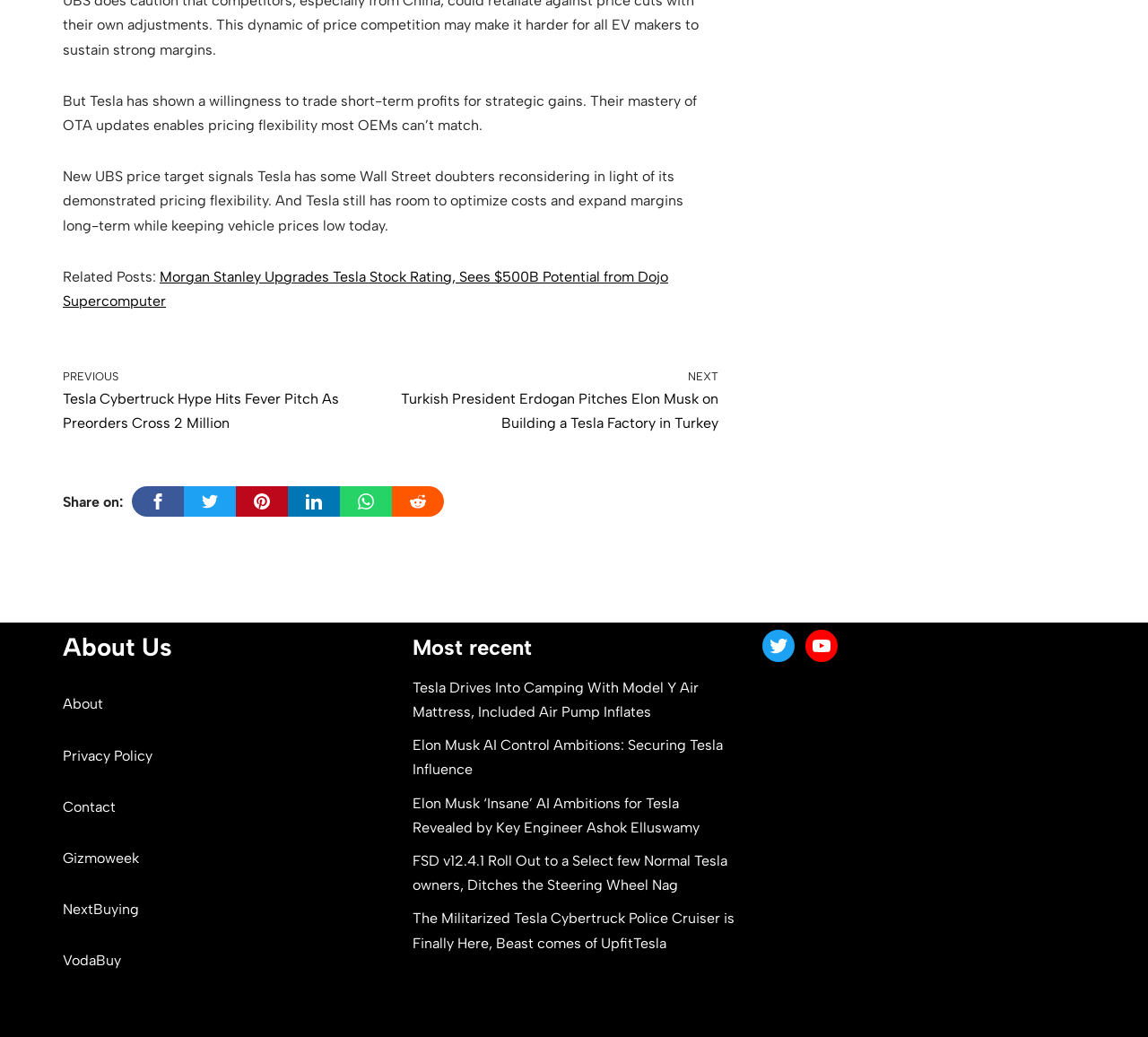What is the function of the icons below 'Share on:'?
Answer with a single word or phrase, using the screenshot for reference.

To share on social media